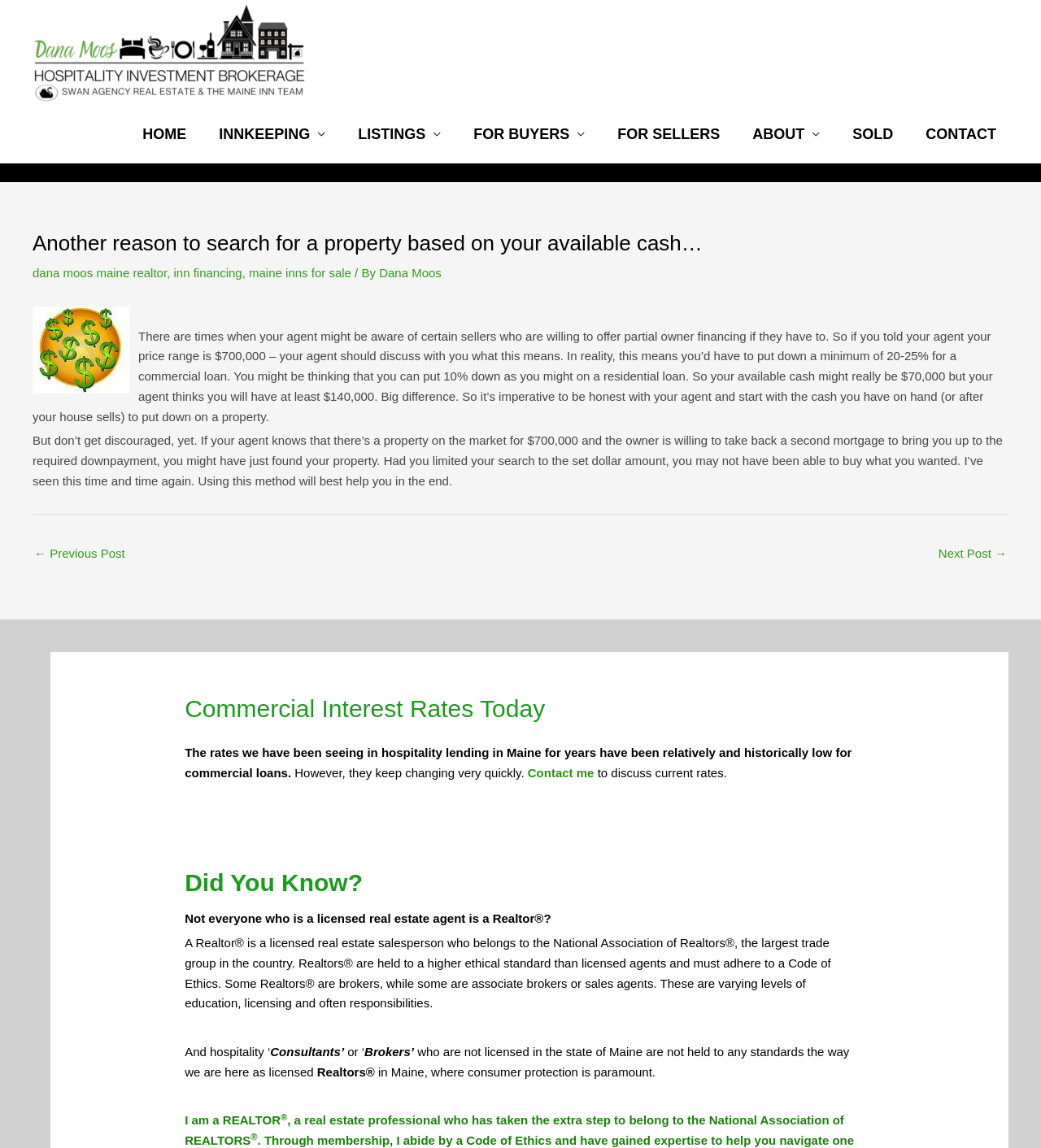Please locate and retrieve the main header text of the webpage.

Another reason to search for a property based on your available cash…